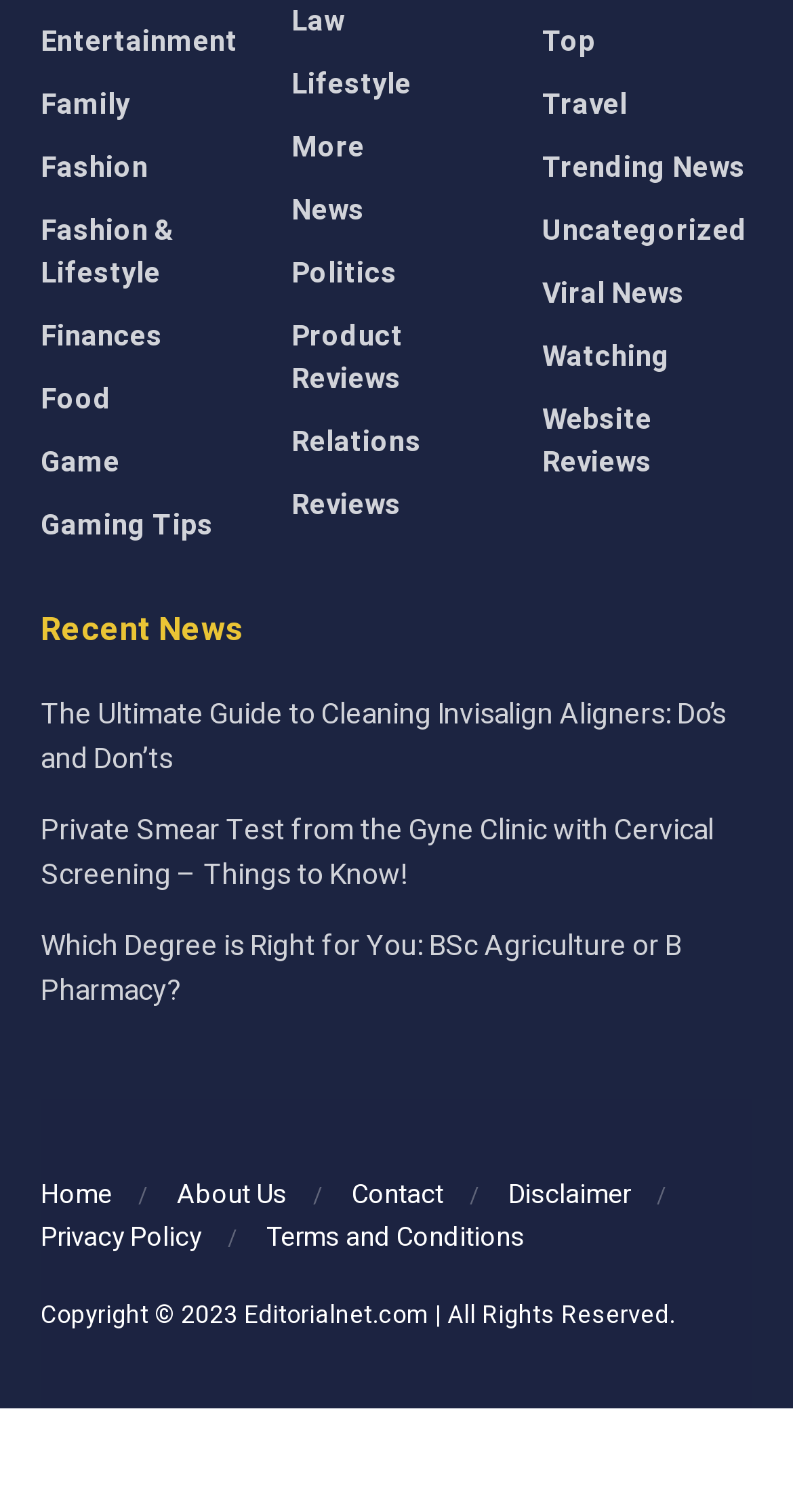Pinpoint the bounding box coordinates of the clickable element to carry out the following instruction: "Go to Home."

[0.051, 0.777, 0.141, 0.802]